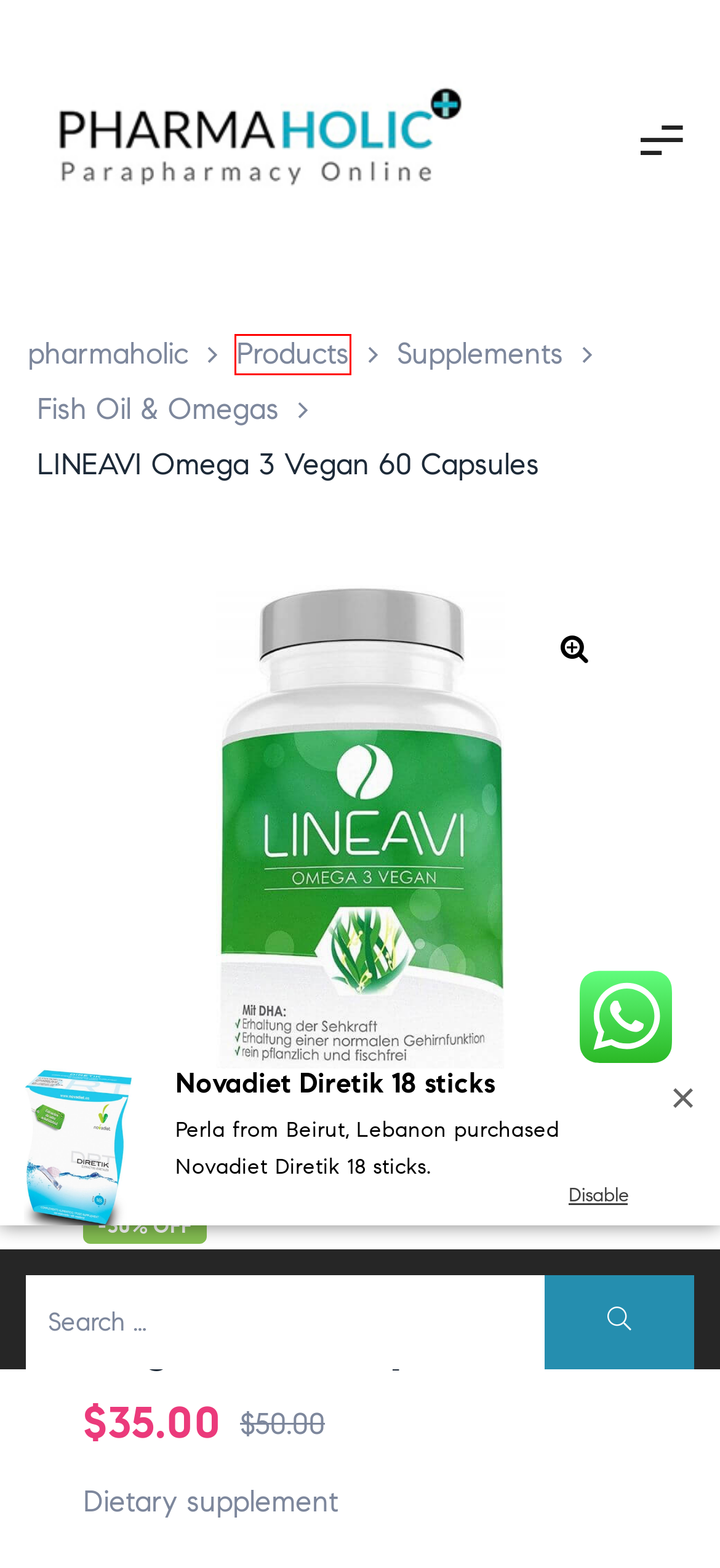Given a webpage screenshot with a red bounding box around a particular element, identify the best description of the new webpage that will appear after clicking on the element inside the red bounding box. Here are the candidates:
A. Dietary Supplements - pharmaholic
B. Imedeen Time Perfection Anti-Ageing Skin Formula 60 tabs - Pharmaholic
C. Fish Oil & Omegas - pharmaholic
D. Special Headings - pharmaholic
E. Home Page - pharmaholic
F. My account - pharmaholic
G. Shop - pharmaholic
H. International Shipping - pharmaholic

G